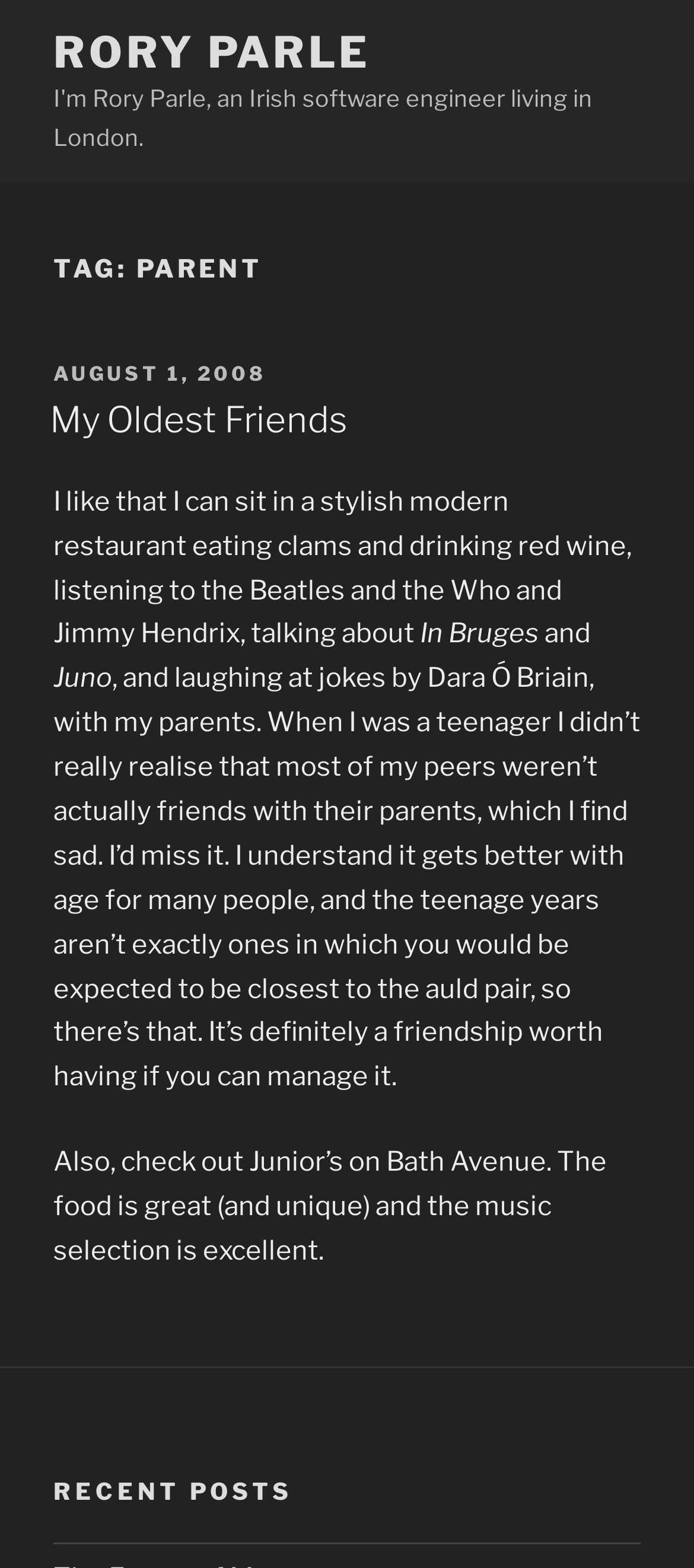How many StaticText elements are there in the article?
Provide a well-explained and detailed answer to the question.

I counted the number of StaticText elements within the article element, which are the elements with IDs 282, 284, 287, and 288.